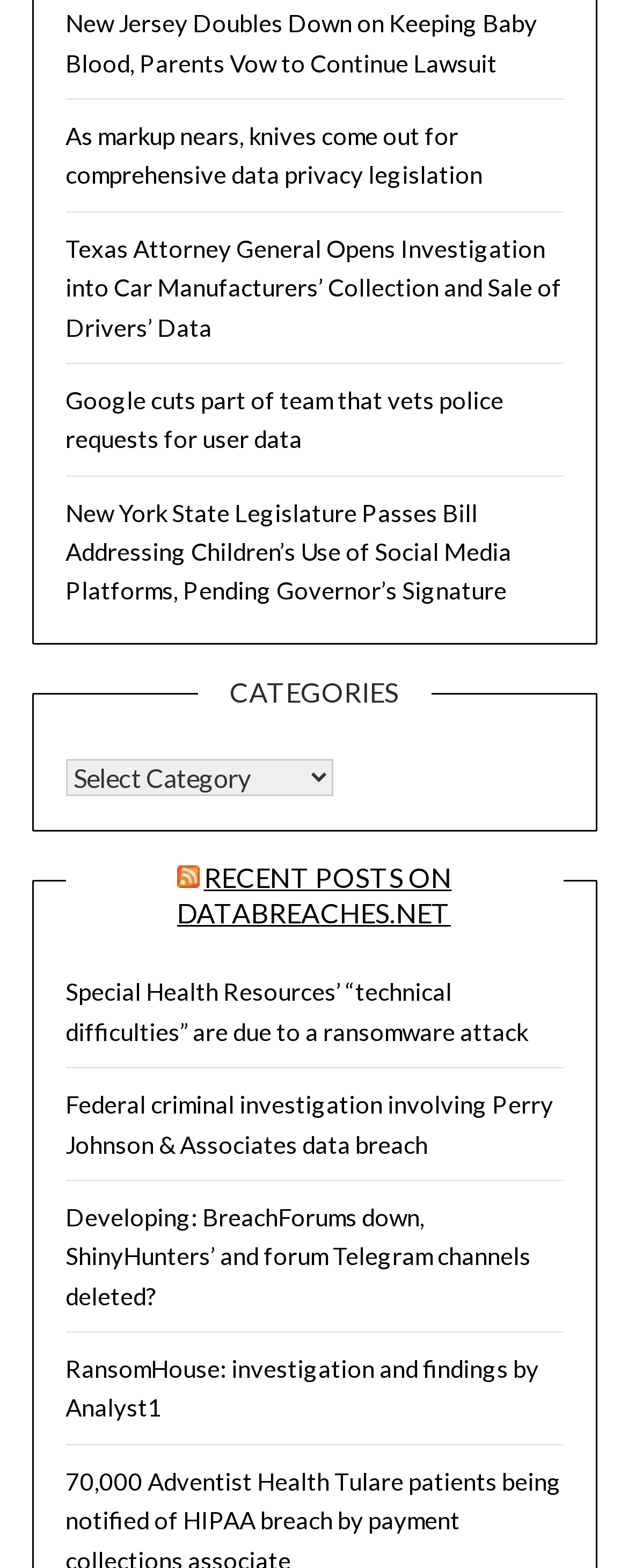Using the webpage screenshot and the element description Recent Posts on DataBreaches.net, determine the bounding box coordinates. Specify the coordinates in the format (top-left x, top-left y, bottom-right x, bottom-right y) with values ranging from 0 to 1.

[0.282, 0.549, 0.719, 0.593]